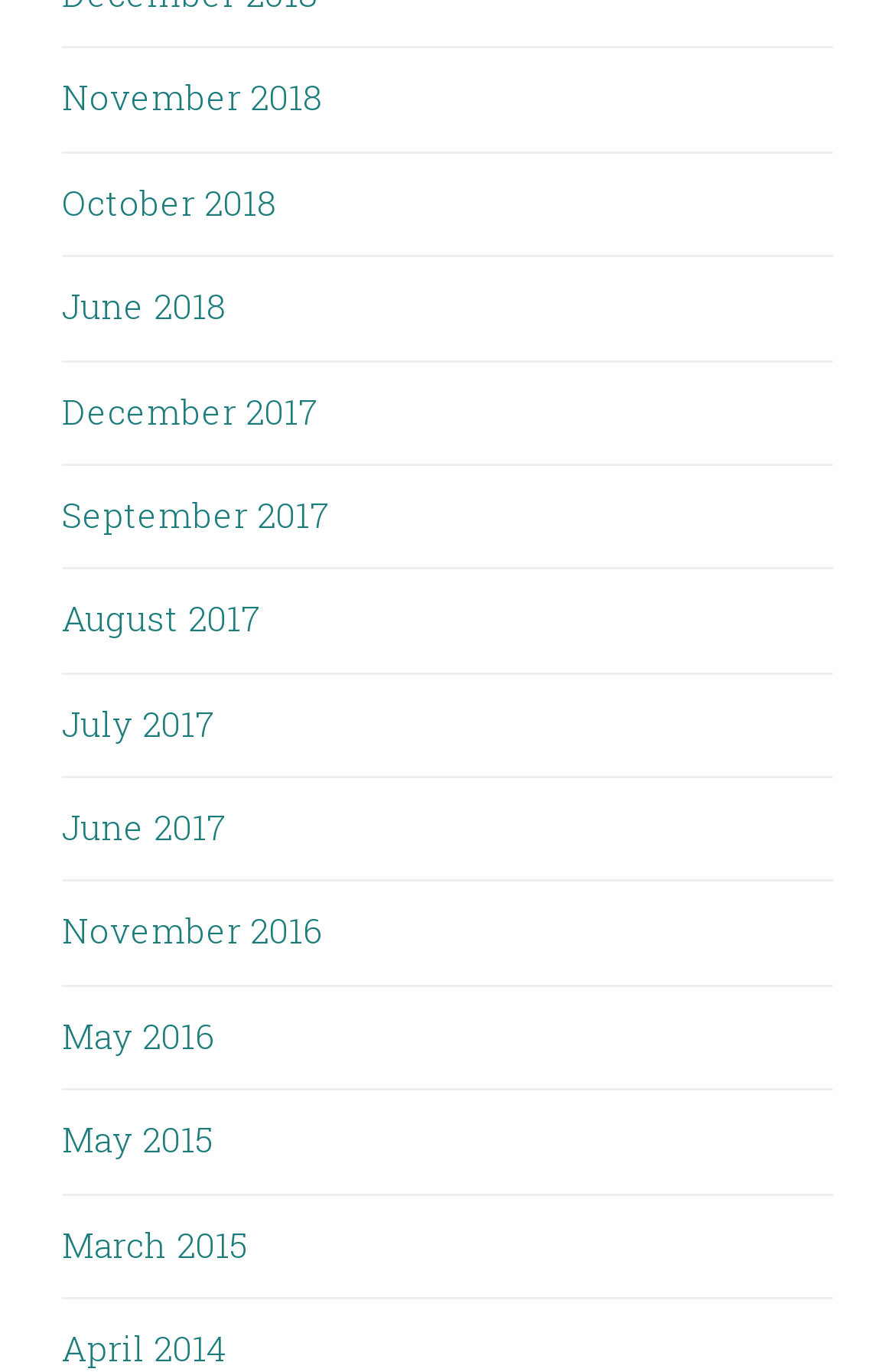How many links are there on the webpage?
Use the screenshot to answer the question with a single word or phrase.

12